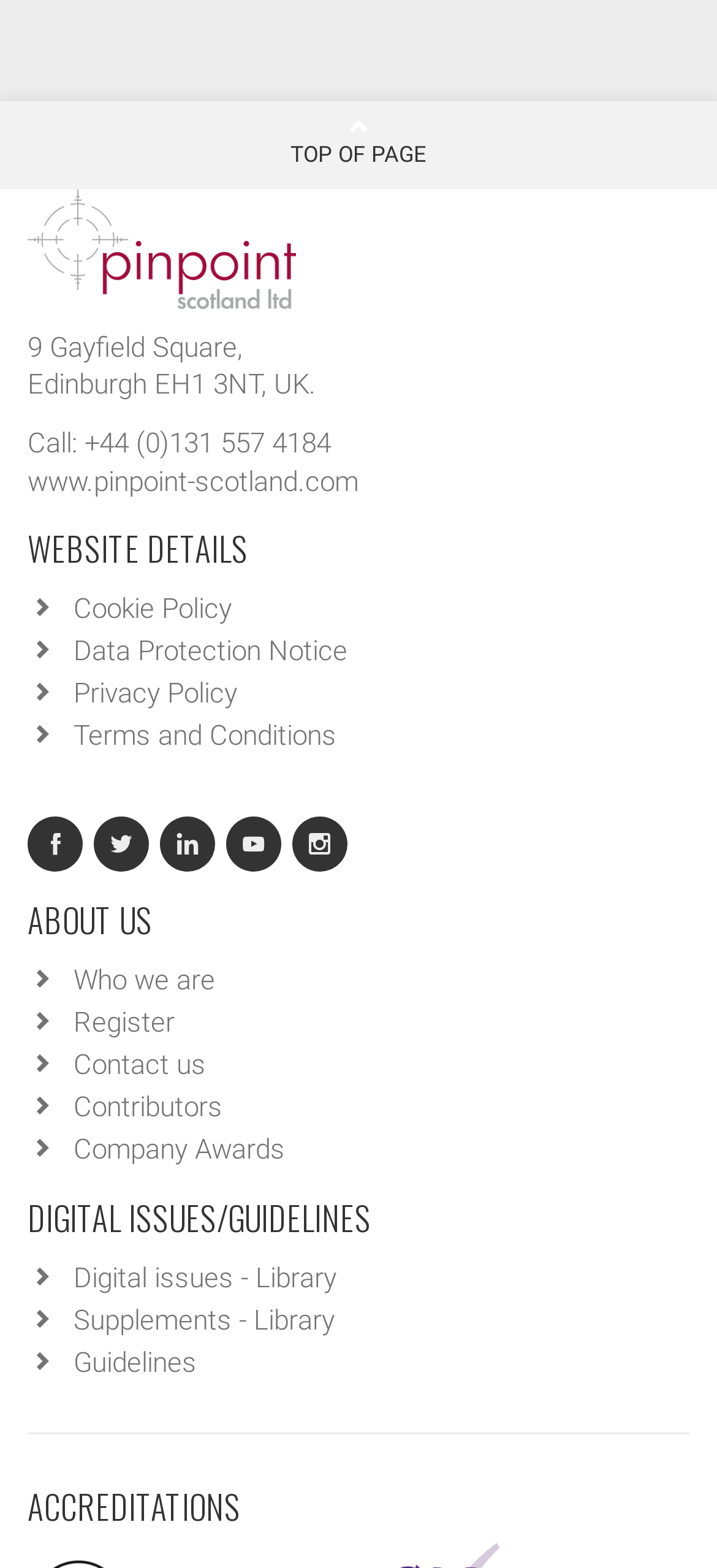Specify the bounding box coordinates of the area that needs to be clicked to achieve the following instruction: "Go to Tom's Colorado Theater Reviews".

None